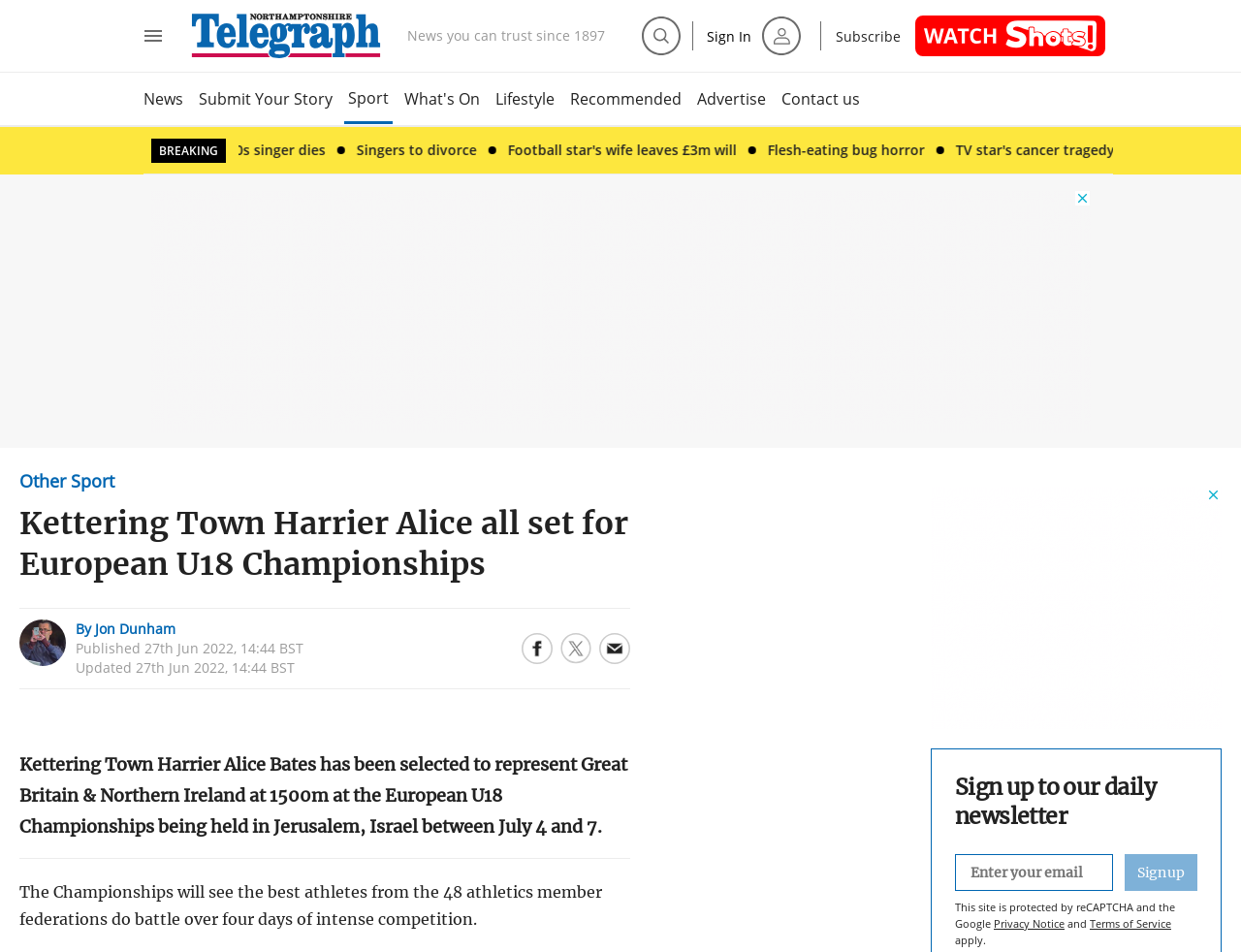What is the location of the event?
Using the image as a reference, give an elaborate response to the question.

The location of the event can be inferred from the meta description, which mentions that the event is being held in 'Jerusalem, Israel'.